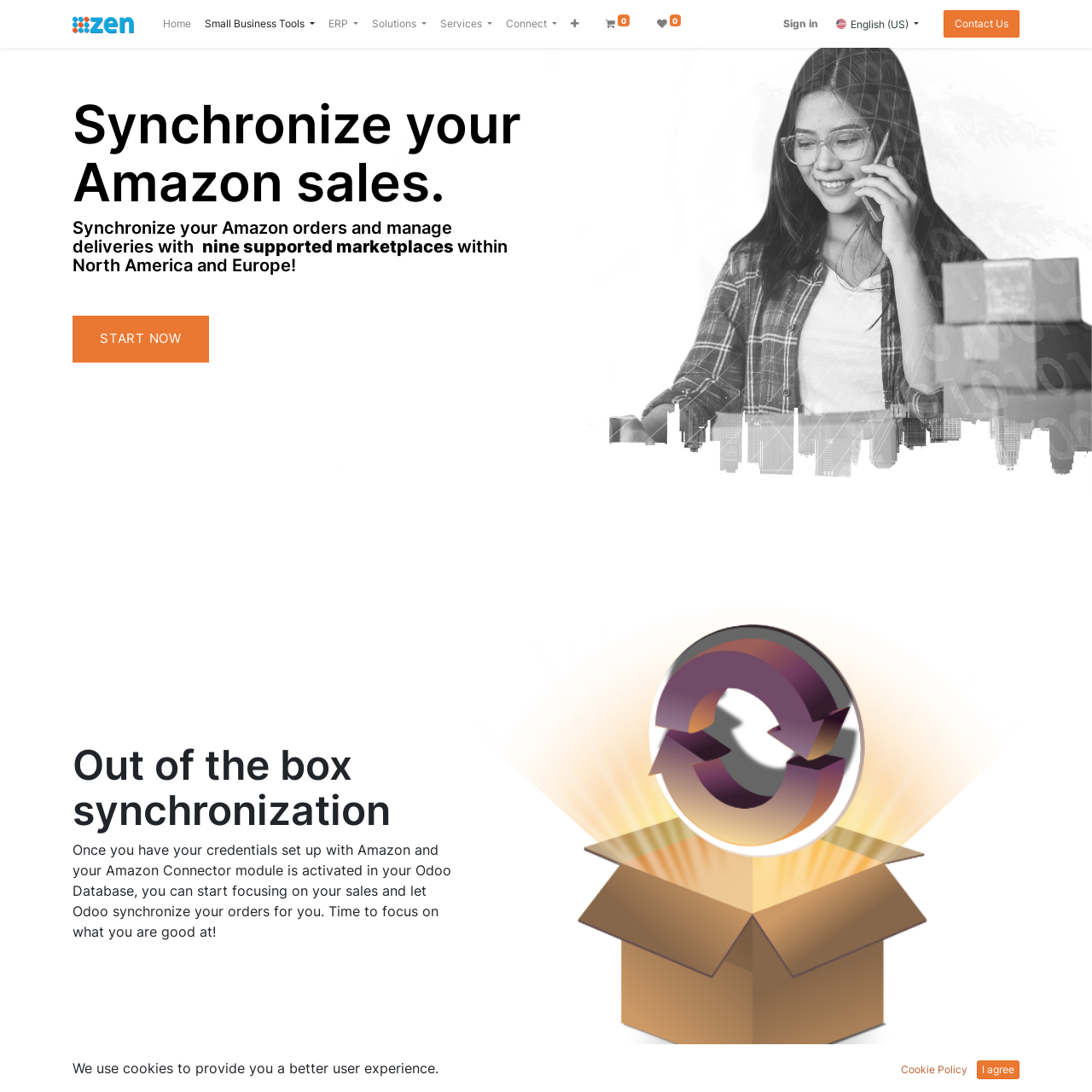Calculate the bounding box coordinates of the UI element given the description: "Small Business Tools".

[0.181, 0.009, 0.295, 0.035]